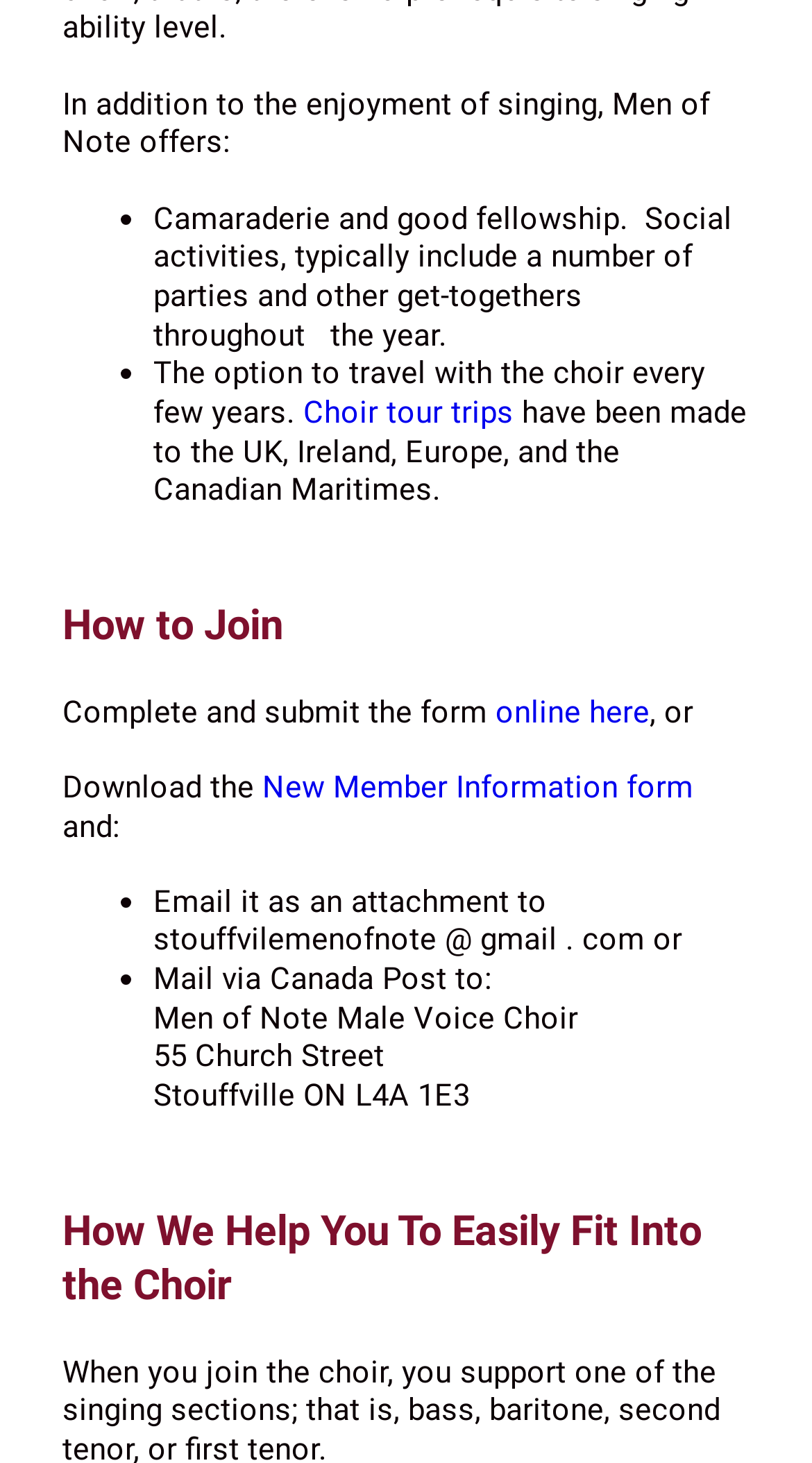What does Men of Note offer besides singing?
Answer with a single word or phrase, using the screenshot for reference.

Camaraderie, travel